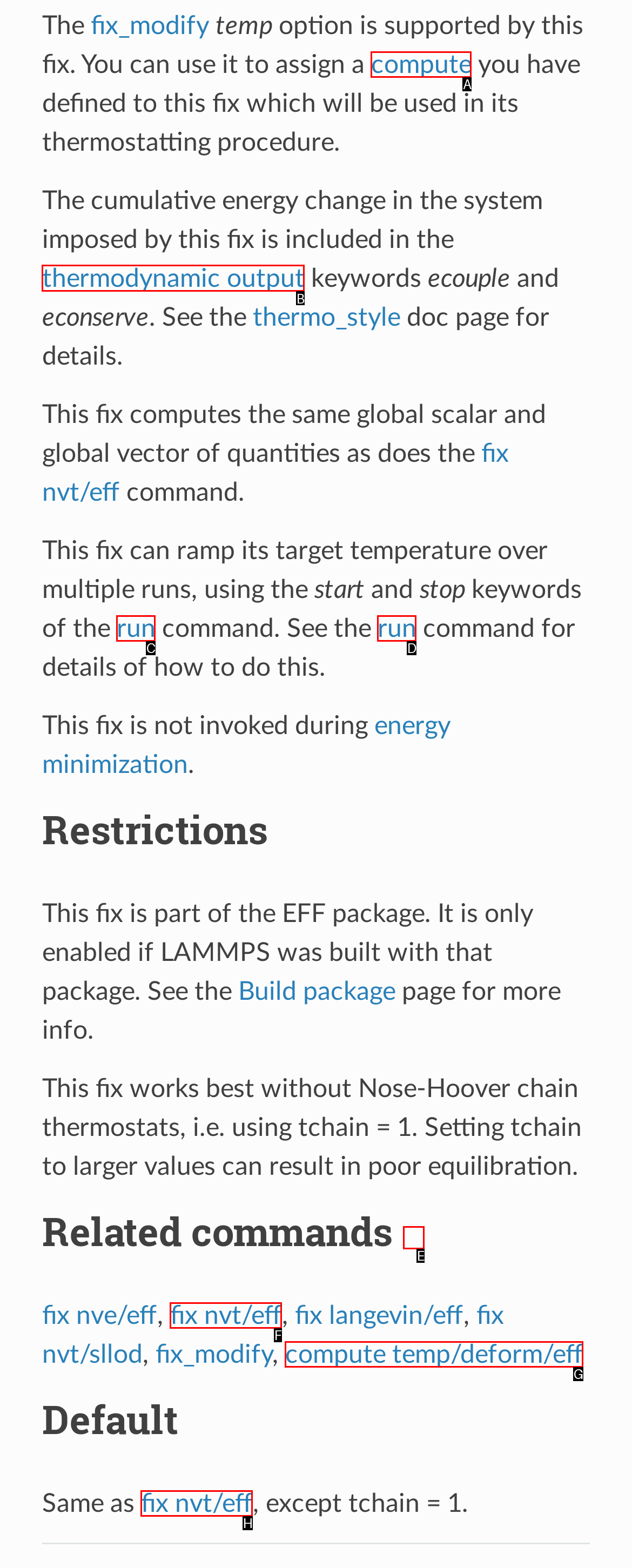From the available options, which lettered element should I click to complete this task: visit the 'thermodynamic output' page?

B